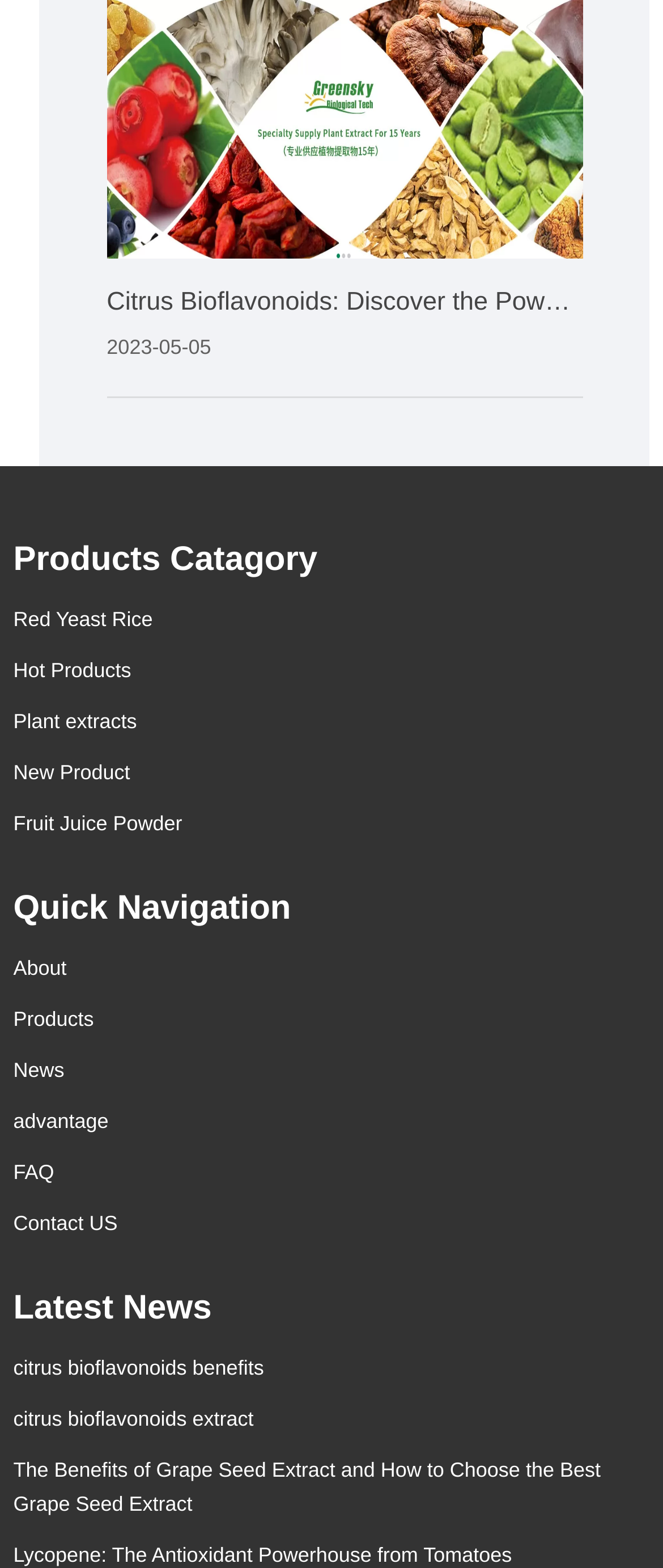Given the element description, predict the bounding box coordinates in the format (top-left x, top-left y, bottom-right x, bottom-right y), using floating point numbers between 0 and 1: Menu

None